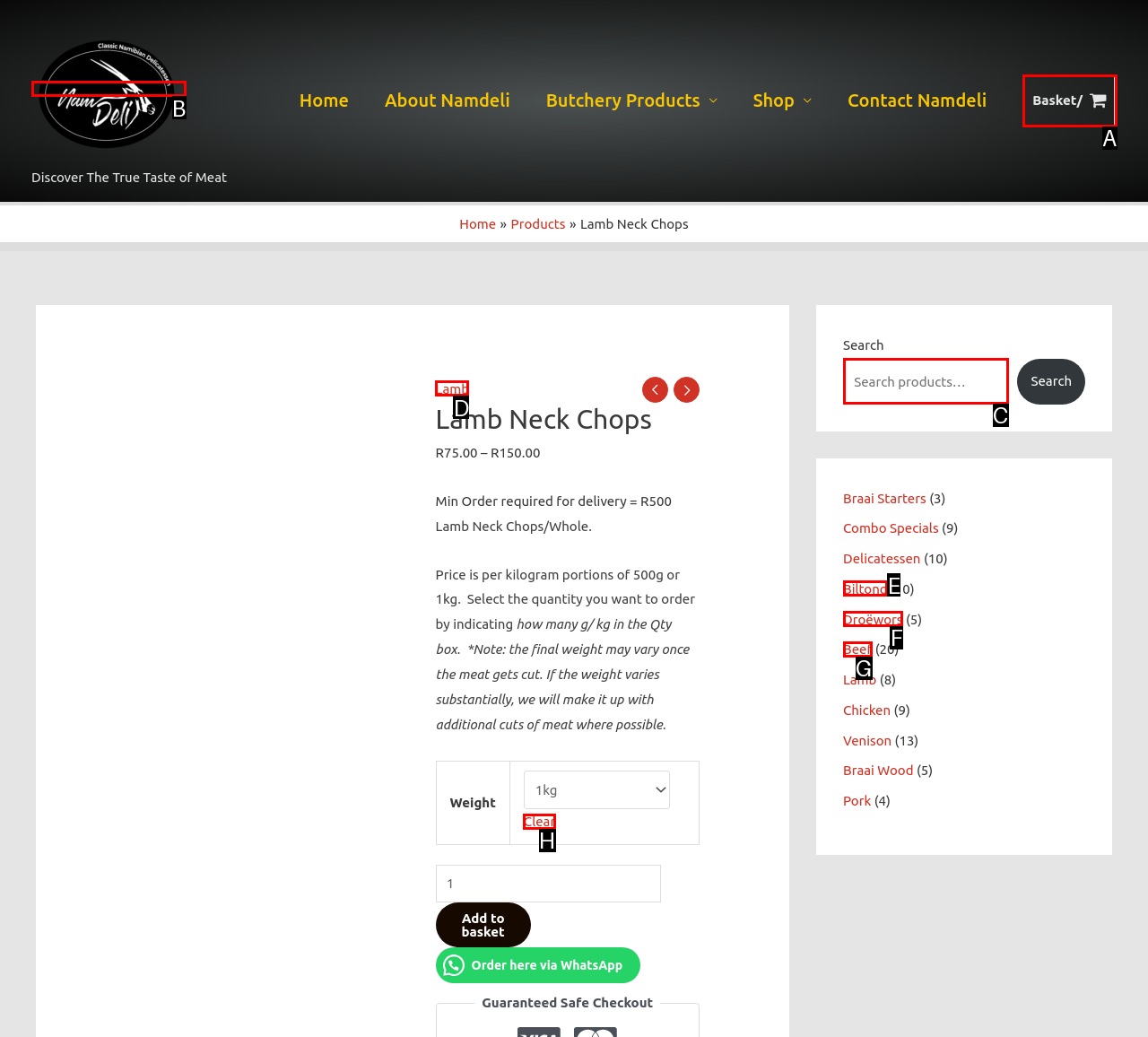From the options shown in the screenshot, tell me which lettered element I need to click to complete the task: View shopping cart.

A